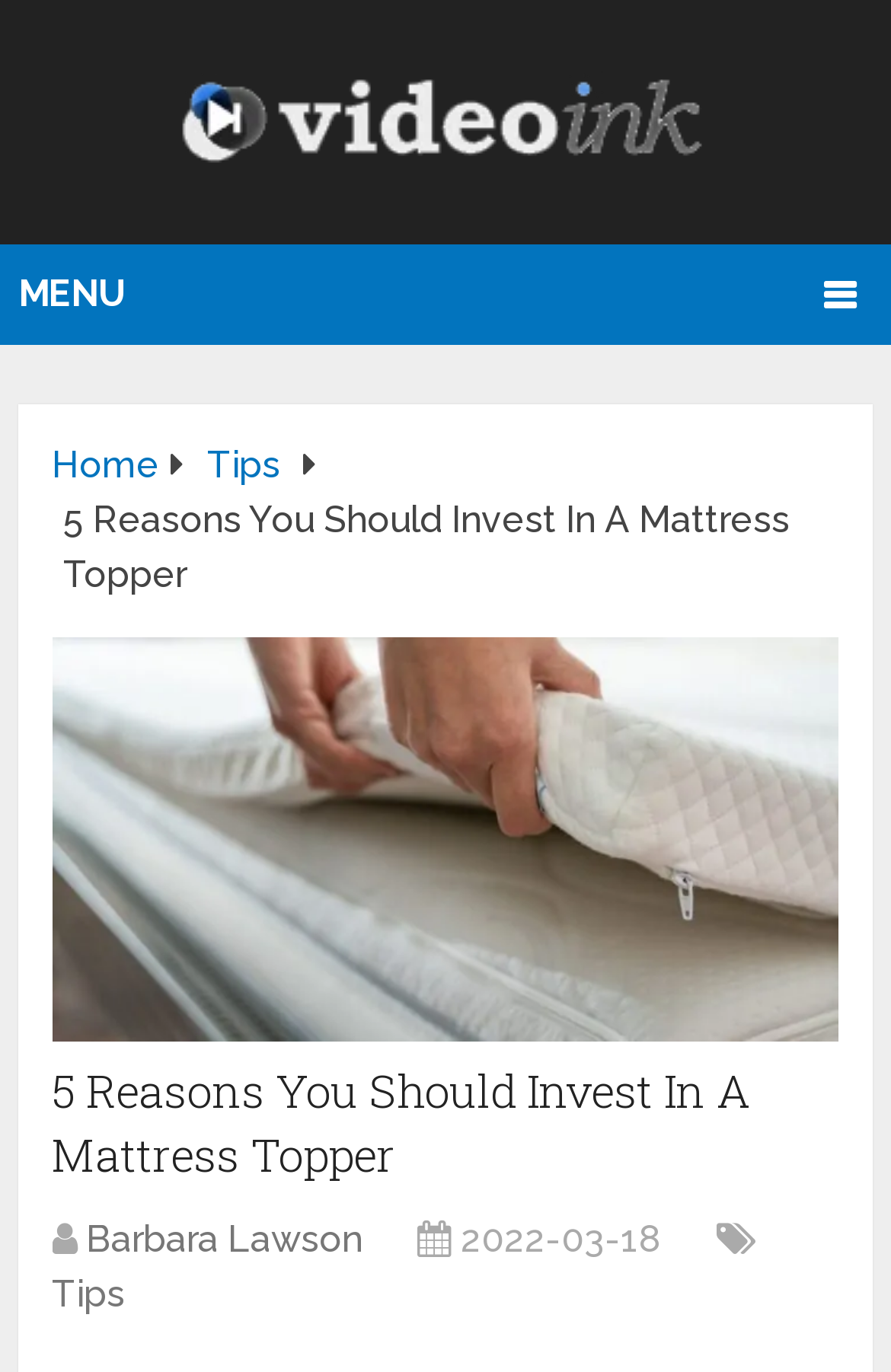Describe every aspect of the webpage in a detailed manner.

The webpage is an article titled "5 Reasons You Should Invest In A Mattress Topper" from a website called "The Video Ink". At the top of the page, there is a heading with the website's name, accompanied by a link and an image with the same name. Below this, there is a menu bar with links to "Home" and "Tips".

The main content of the article is headed by a large title, "5 Reasons You Should Invest In A Mattress Topper", which is followed by the author's name, "Barbara Lawson", and the publication date, "2022-03-18". The article's content is not explicitly described, but it is likely to discuss the benefits of investing in a mattress topper, as hinted by the meta description.

On the top-right corner of the page, there is a link to the menu, represented by an icon. The overall layout of the page is simple, with a clear hierarchy of headings and content.